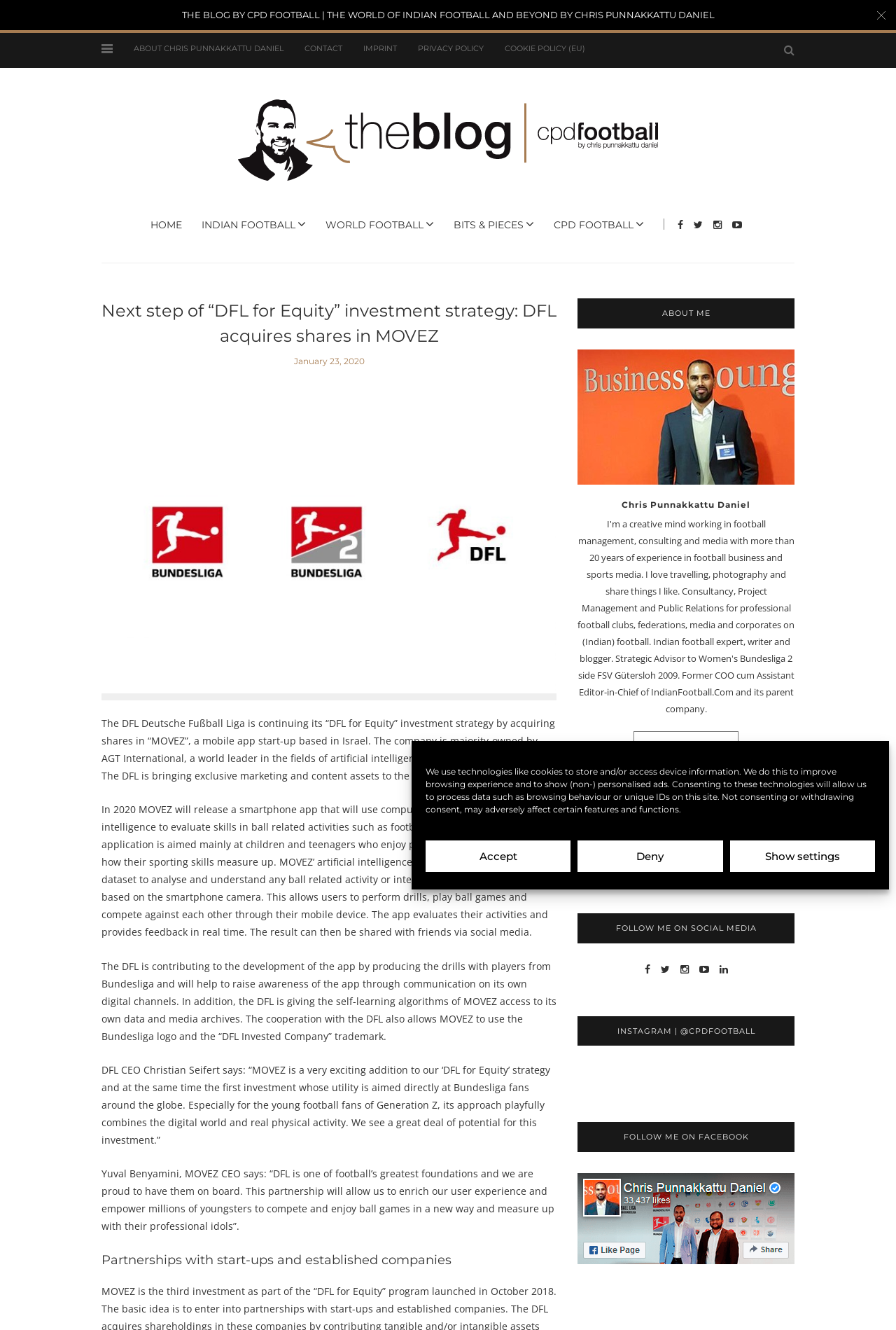Find the bounding box coordinates of the clickable area that will achieve the following instruction: "View the image of Bundesliga logos".

[0.113, 0.293, 0.621, 0.521]